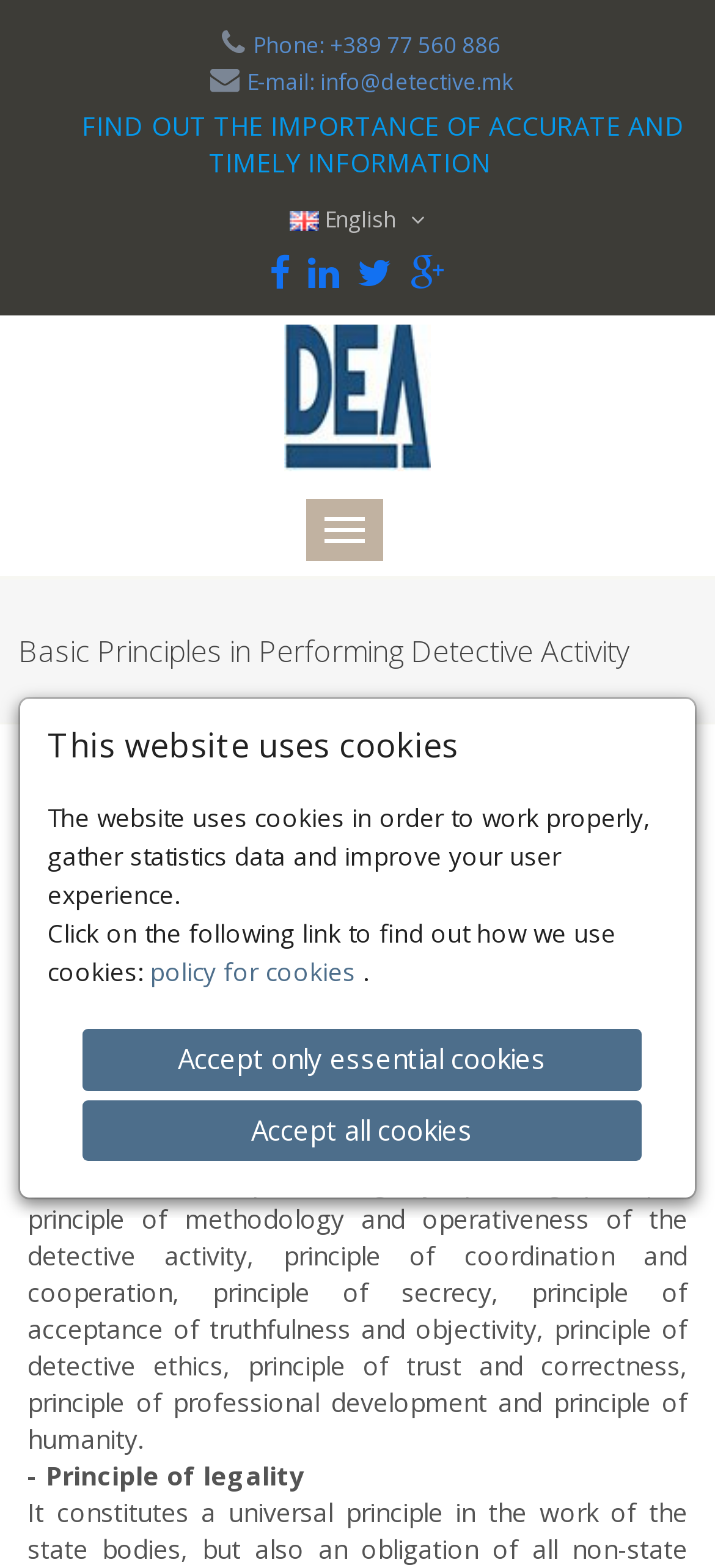Pinpoint the bounding box coordinates of the clickable element needed to complete the instruction: "Click the Facebook link". The coordinates should be provided as four float numbers between 0 and 1: [left, top, right, bottom].

[0.377, 0.163, 0.418, 0.186]